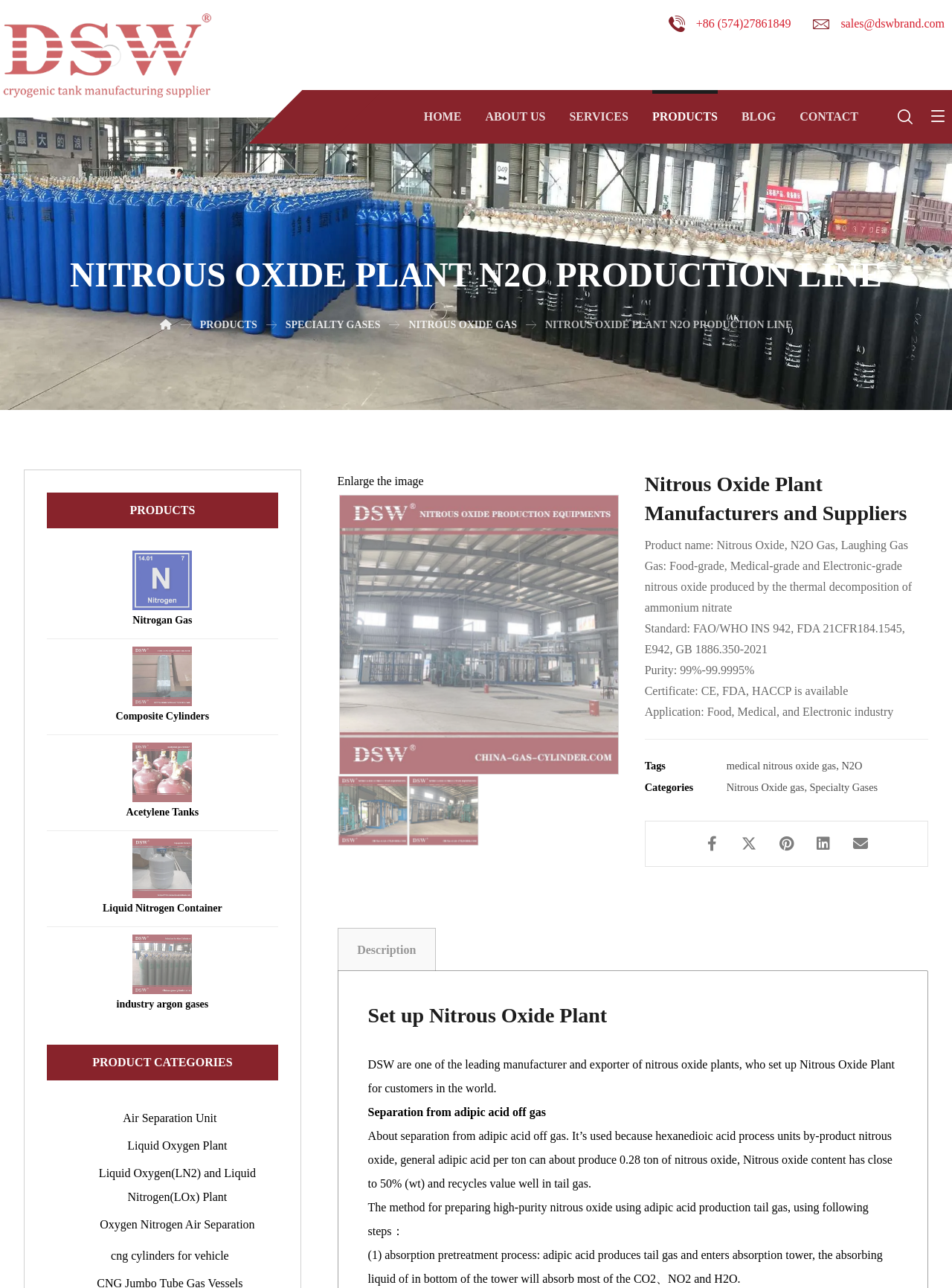Identify the bounding box coordinates of the area you need to click to perform the following instruction: "Click on the 'Share on Facebook' link".

[0.732, 0.643, 0.764, 0.667]